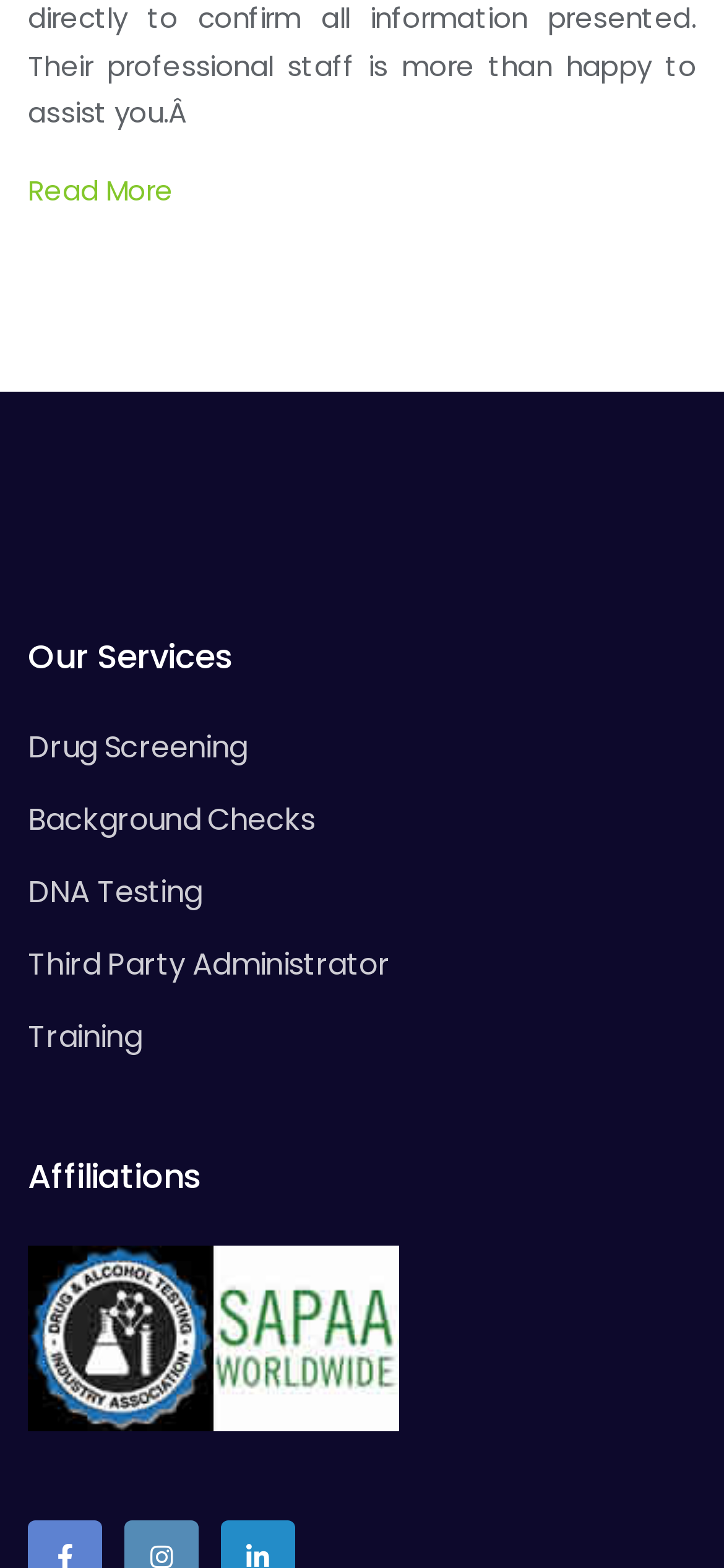Please answer the following query using a single word or phrase: 
What is the category of the company's services?

Testing and administration